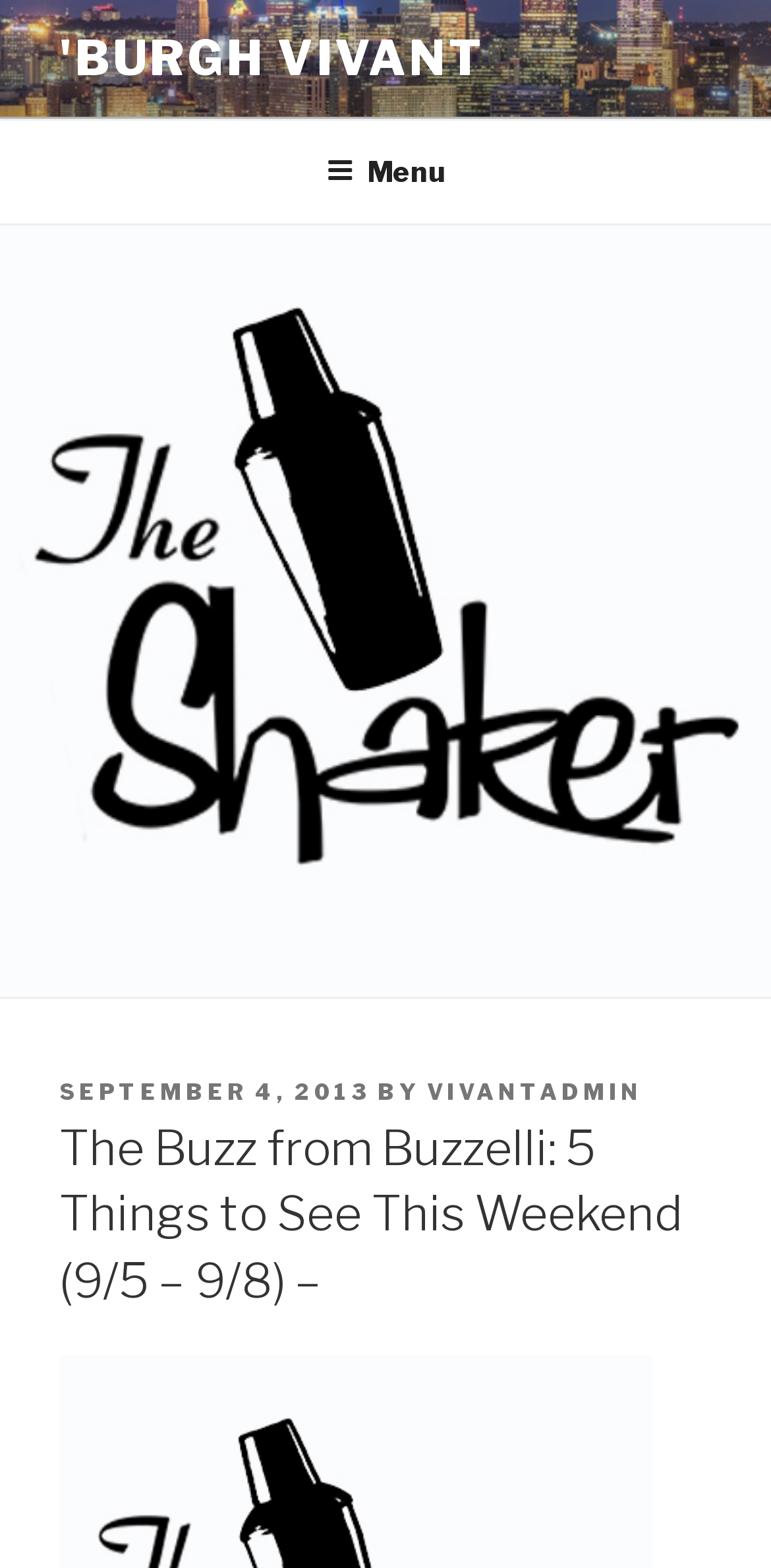From the webpage screenshot, predict the bounding box coordinates (top-left x, top-left y, bottom-right x, bottom-right y) for the UI element described here: 'Burgh Vivant

[0.077, 0.019, 0.631, 0.056]